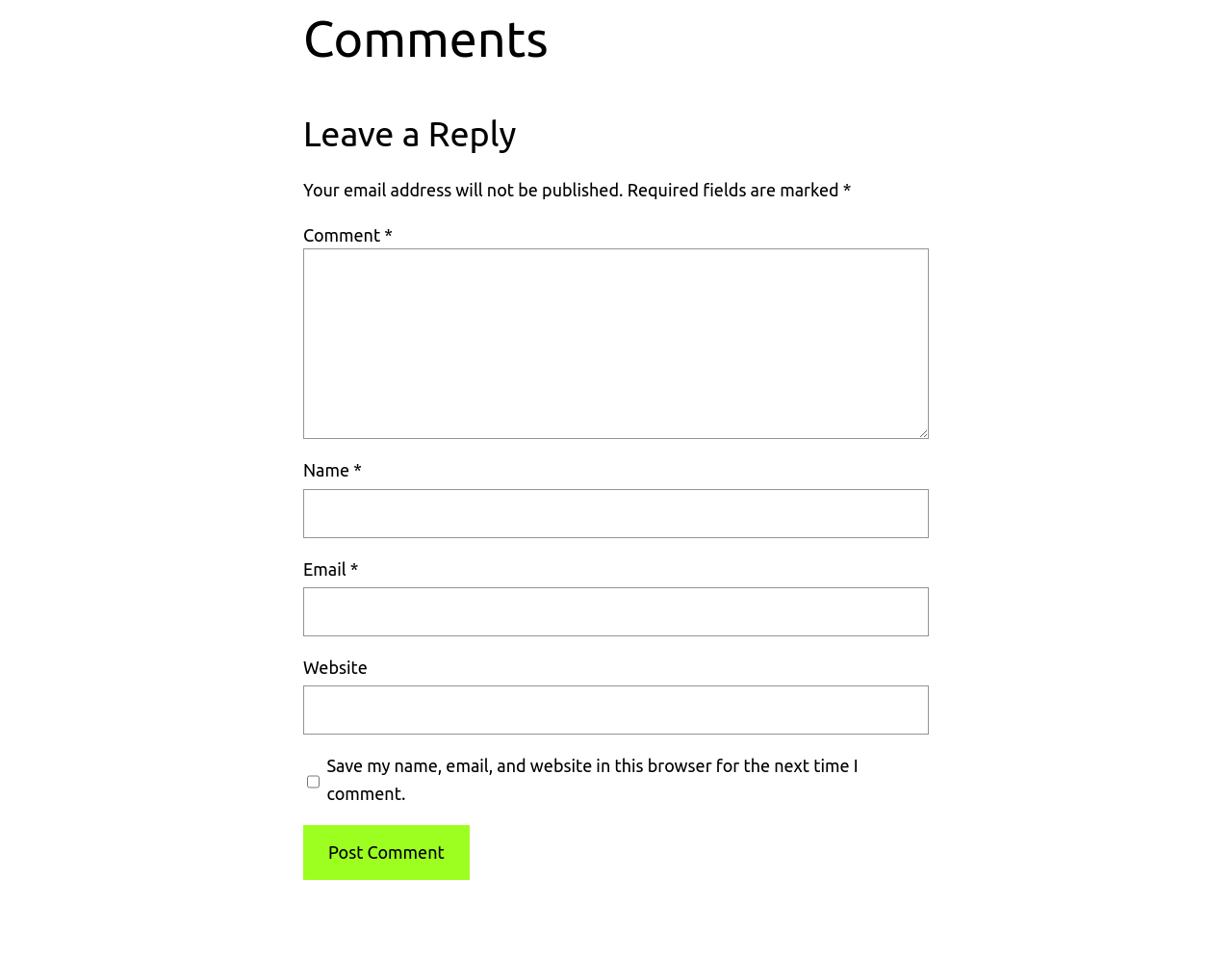Answer the question below with a single word or a brief phrase: 
What is the email field described by?

email-notes